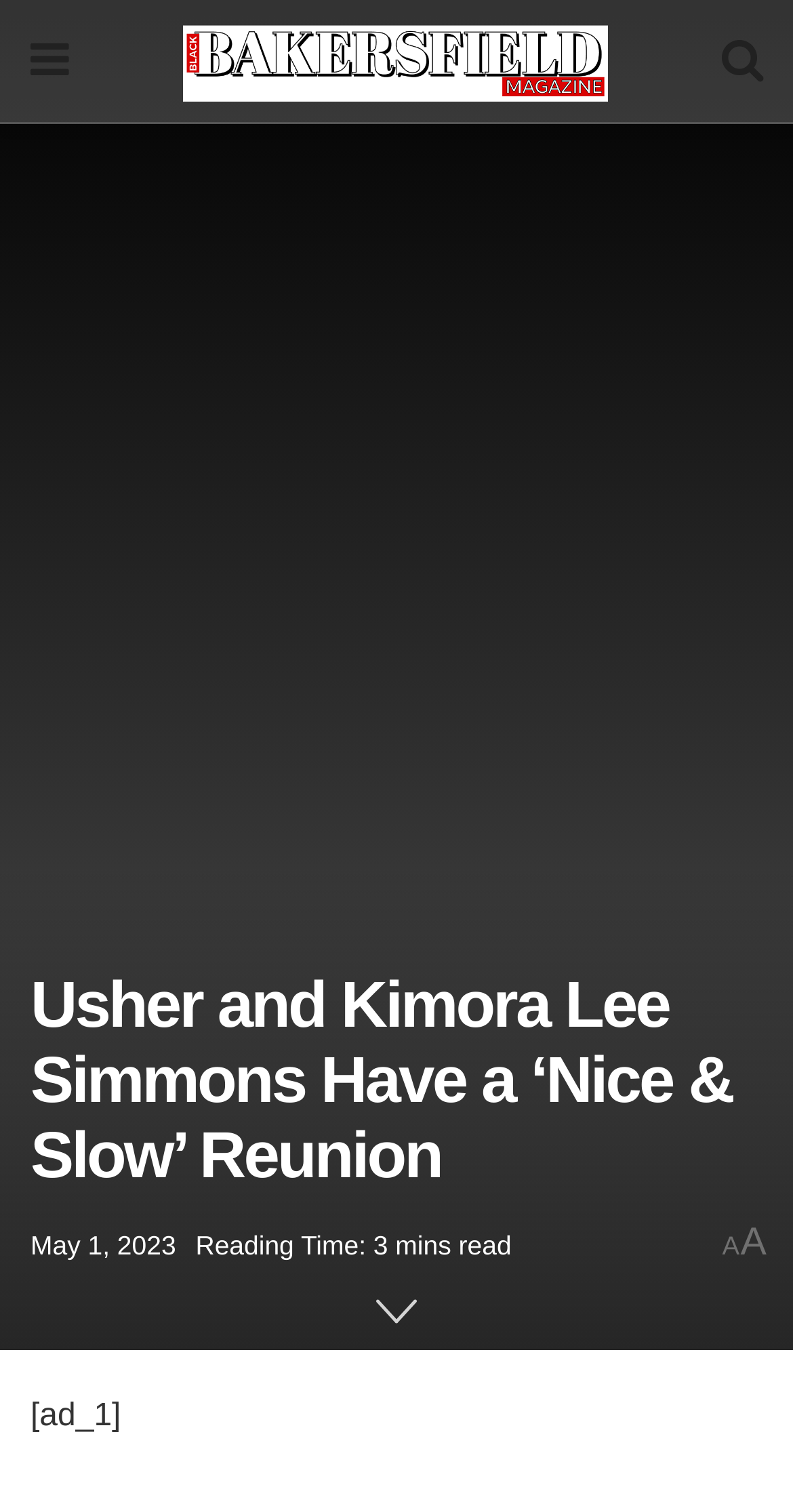Give a concise answer using only one word or phrase for this question:
When was the article published?

May 1, 2023